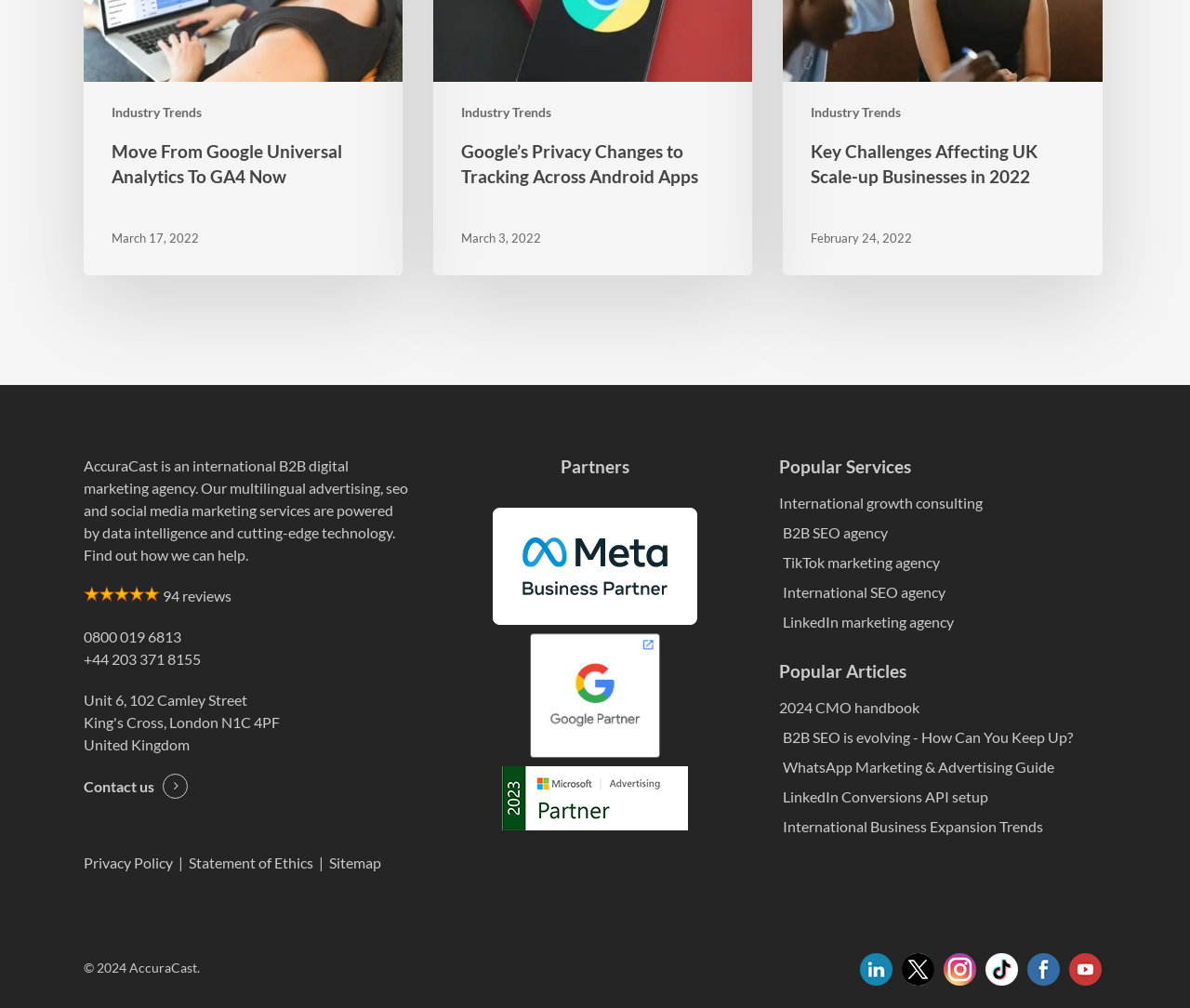What is the date of the latest article?
Please provide a single word or phrase as your answer based on the image.

March 17, 2022